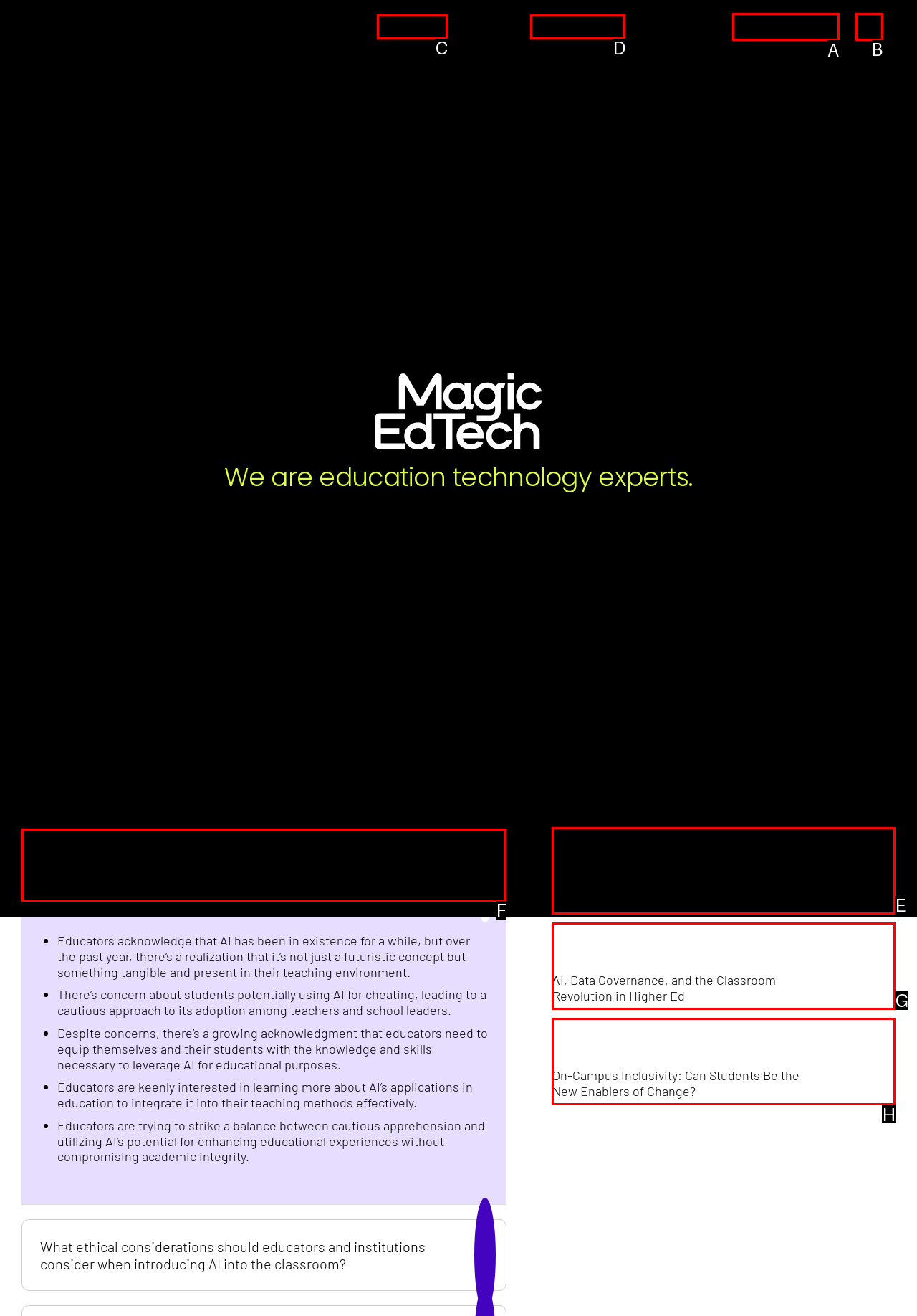Select the letter associated with the UI element you need to click to perform the following action: Click the 'CONTACT US' link
Reply with the correct letter from the options provided.

A